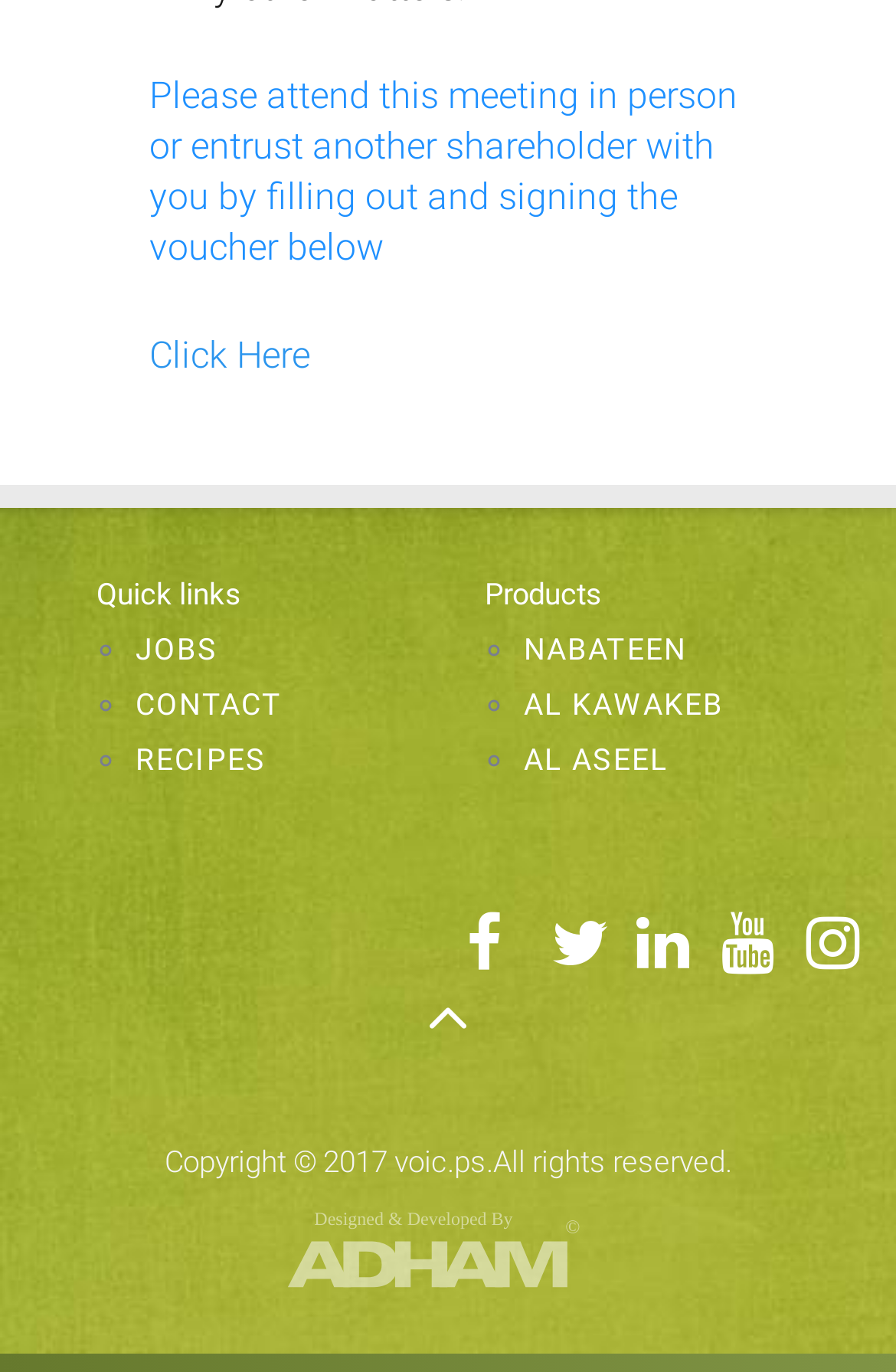Answer the question in one word or a short phrase:
What is the copyright year?

2017